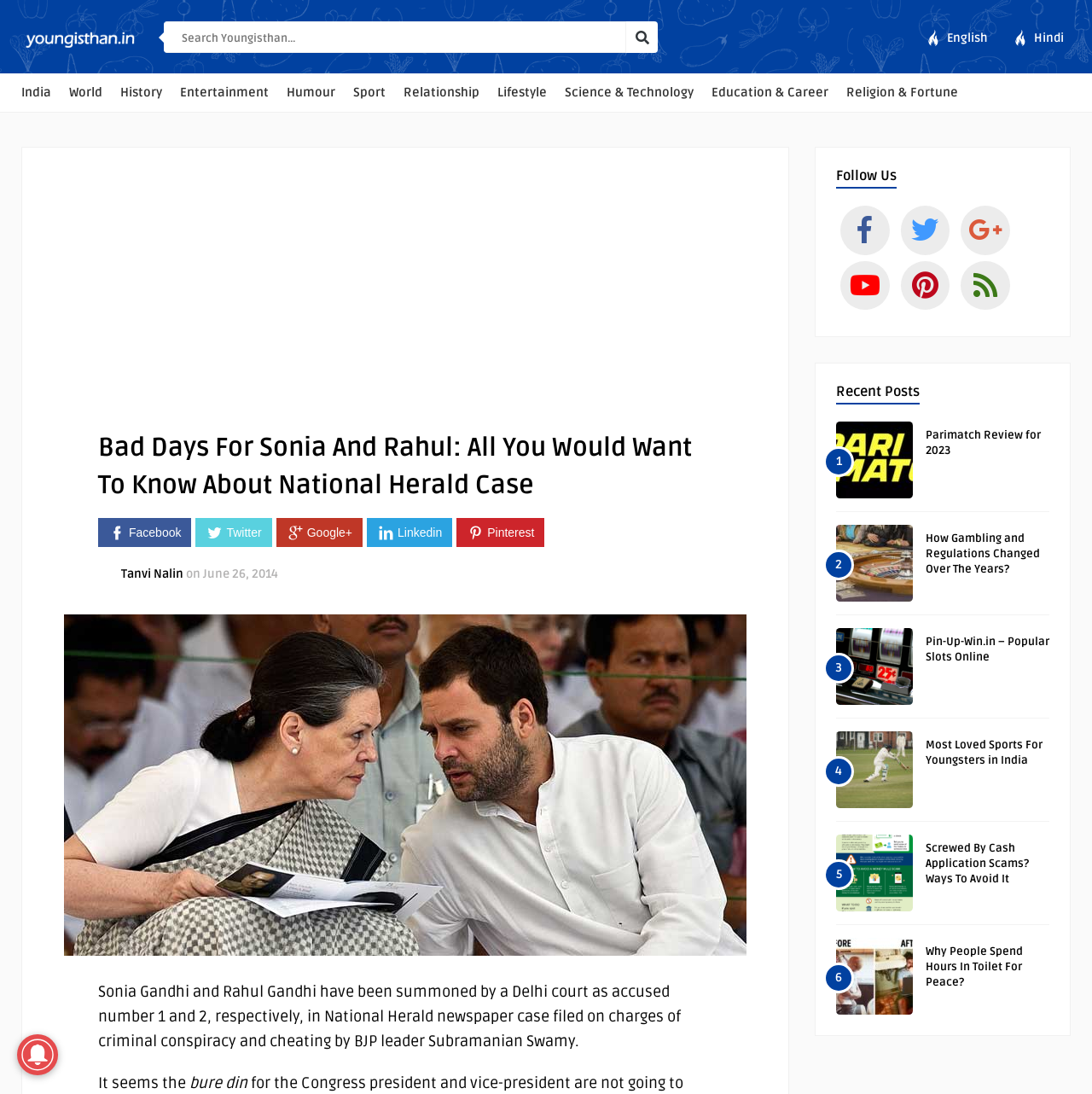Generate the text content of the main heading of the webpage.

Bad Days For Sonia And Rahul: All You Would Want To Know About National Herald Case